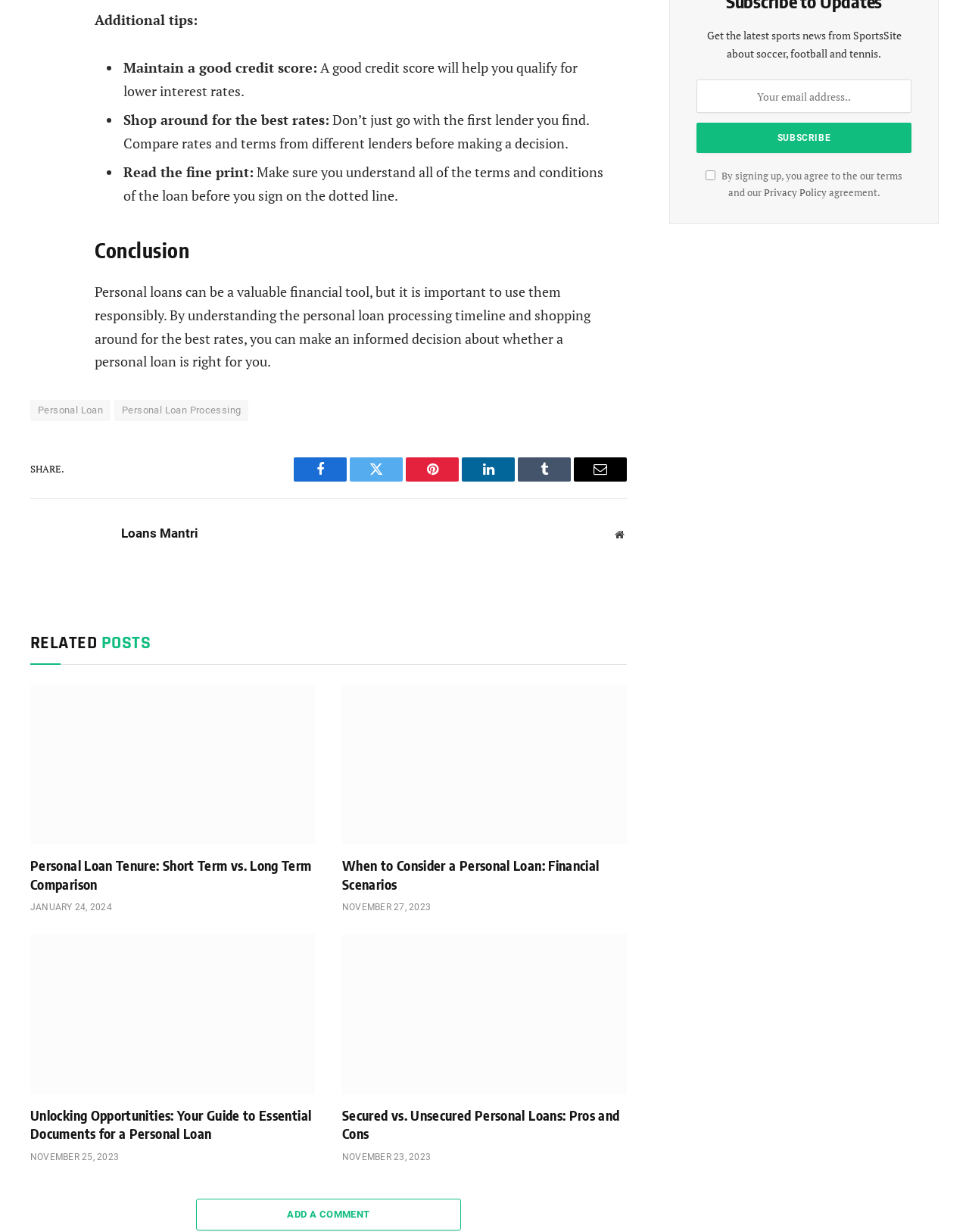What is the title of the first related post?
Look at the screenshot and respond with one word or a short phrase.

Personal Loan Tenure: Short Term vs. Long Term Comparison